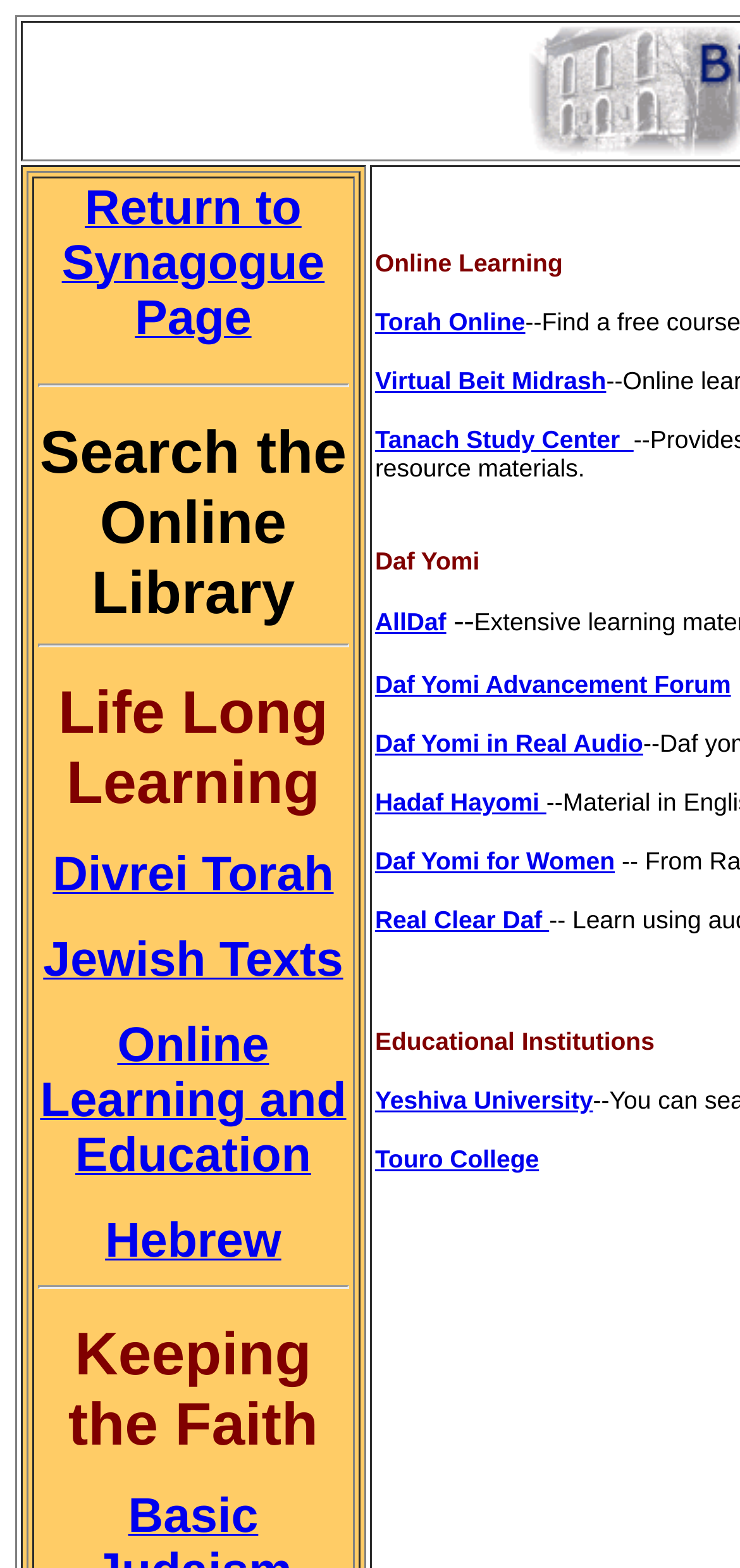Identify the coordinates of the bounding box for the element that must be clicked to accomplish the instruction: "Visit Torah Online".

[0.507, 0.196, 0.71, 0.214]